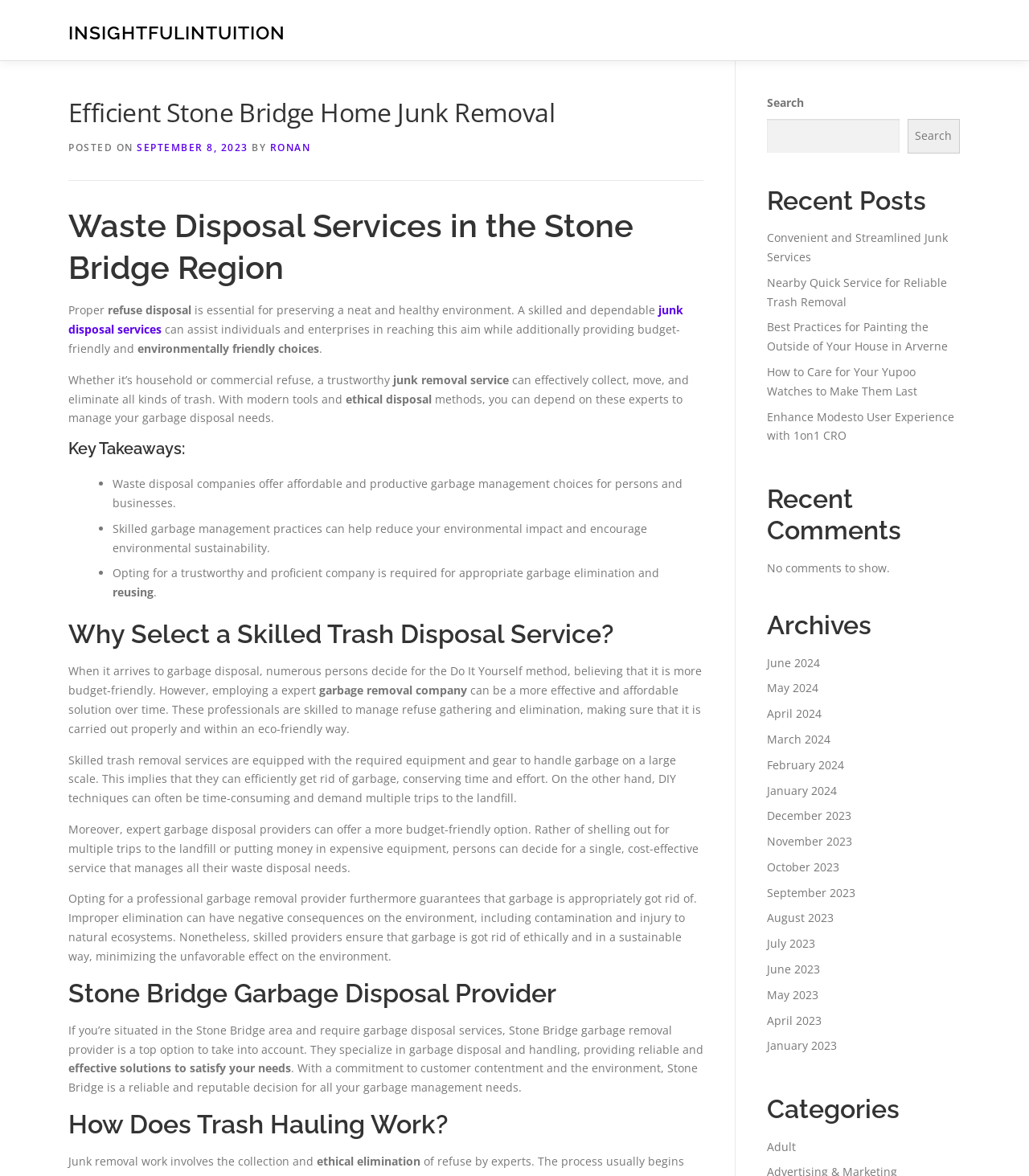Offer an in-depth caption of the entire webpage.

The webpage is about Efficient Stone Bridge Home Junk Removal services provided by InsightfulIntuition. At the top, there are links to "INSIGHTFULINTUITION", "Contact", and "Privacy Policy". Below this, there is a header section with the title "Efficient Stone Bridge Home Junk Removal" and a posted date of "SEPTEMBER 8, 2023" by "RONAN".

The main content of the page is divided into several sections. The first section discusses the importance of proper waste disposal services in the Stone Bridge region, highlighting the benefits of hiring a skilled and dependable junk disposal service. This section also mentions that such services can assist individuals and enterprises in reaching their environmental goals while providing budget-friendly and environmentally friendly choices.

The next section is titled "Key Takeaways" and lists three points: waste disposal companies offer affordable and productive garbage management choices, skilled garbage management practices can help reduce environmental impact, and opting for a trustworthy and proficient company is required for appropriate garbage elimination and reusing.

The following section, "Why Select a Skilled Trash Disposal Service?", explains the benefits of hiring a professional garbage removal company, including their ability to manage refuse gathering and elimination efficiently and in an eco-friendly way.

The page then introduces the "Stone Bridge Garbage Disposal Provider" as a top option for those in the Stone Bridge area, highlighting their commitment to customer satisfaction and the environment.

The next section, "How Does Trash Hauling Work?", briefly explains the process of junk removal, involving collection and ethical elimination.

On the right side of the page, there are several sections, including "Search", "Recent Posts", "Recent Comments", "Archives", and "Categories". The "Recent Posts" section lists five links to other articles, while the "Archives" section lists links to monthly archives from June 2024 to January 2023. The "Categories" section has a single link to the "Adult" category.